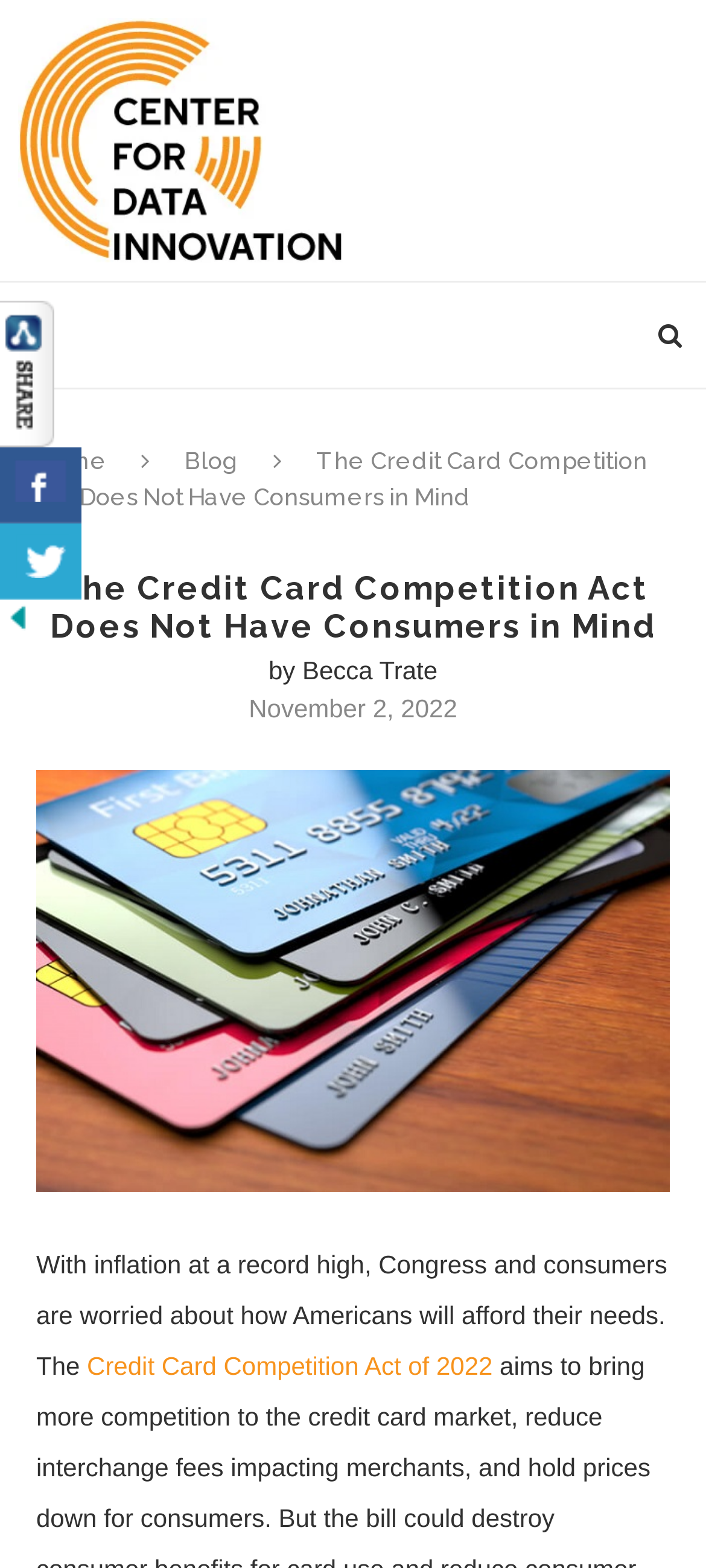What is the organization behind the webpage?
Examine the image closely and answer the question with as much detail as possible.

I found the organization's name by looking at the top-left corner of the webpage, where the logo and name of the organization 'Center for Data Innovation' are displayed.